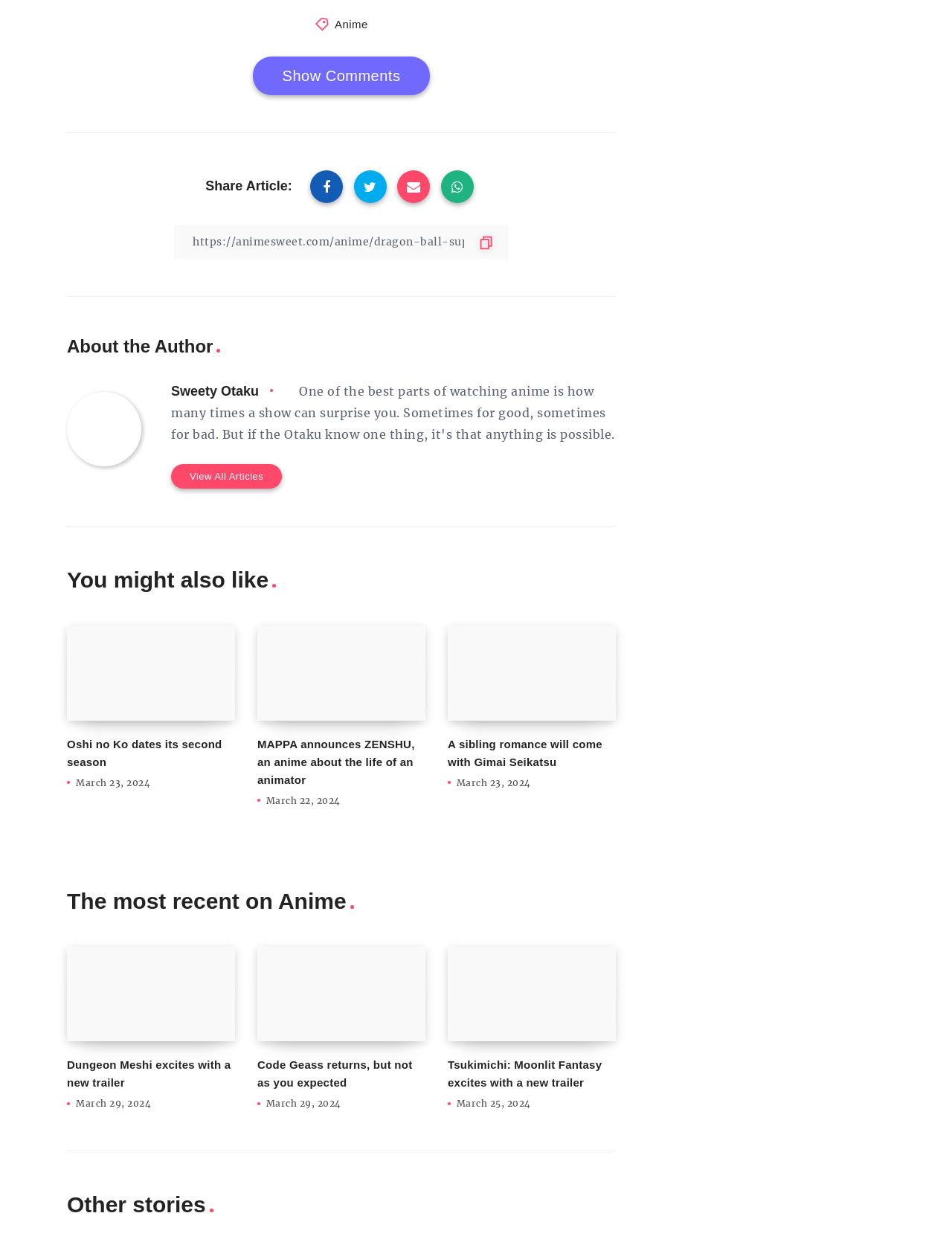Find the bounding box coordinates for the HTML element described in this sentence: "Our Programs". Provide the coordinates as four float numbers between 0 and 1, in the format [left, top, right, bottom].

None